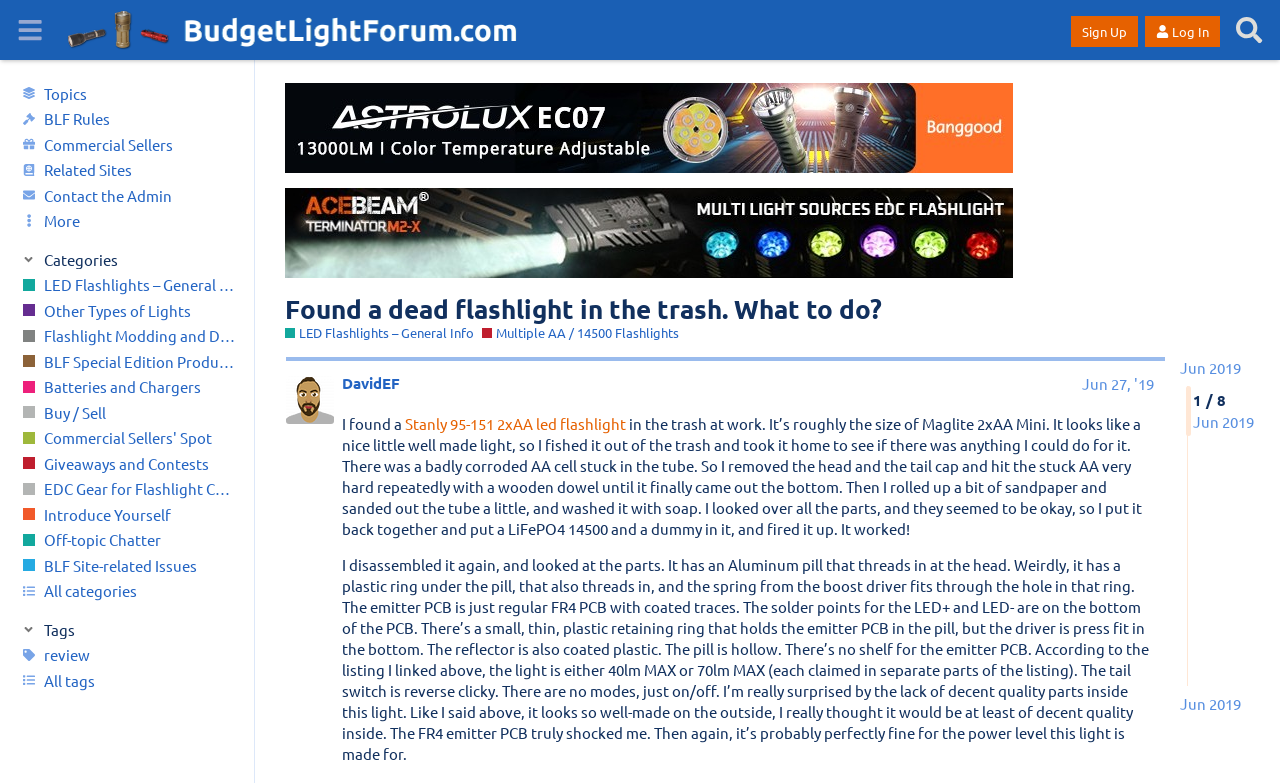Locate the bounding box coordinates of the clickable region necessary to complete the following instruction: "Click on the 'More' button". Provide the coordinates in the format of four float numbers between 0 and 1, i.e., [left, top, right, bottom].

[0.0, 0.265, 0.199, 0.298]